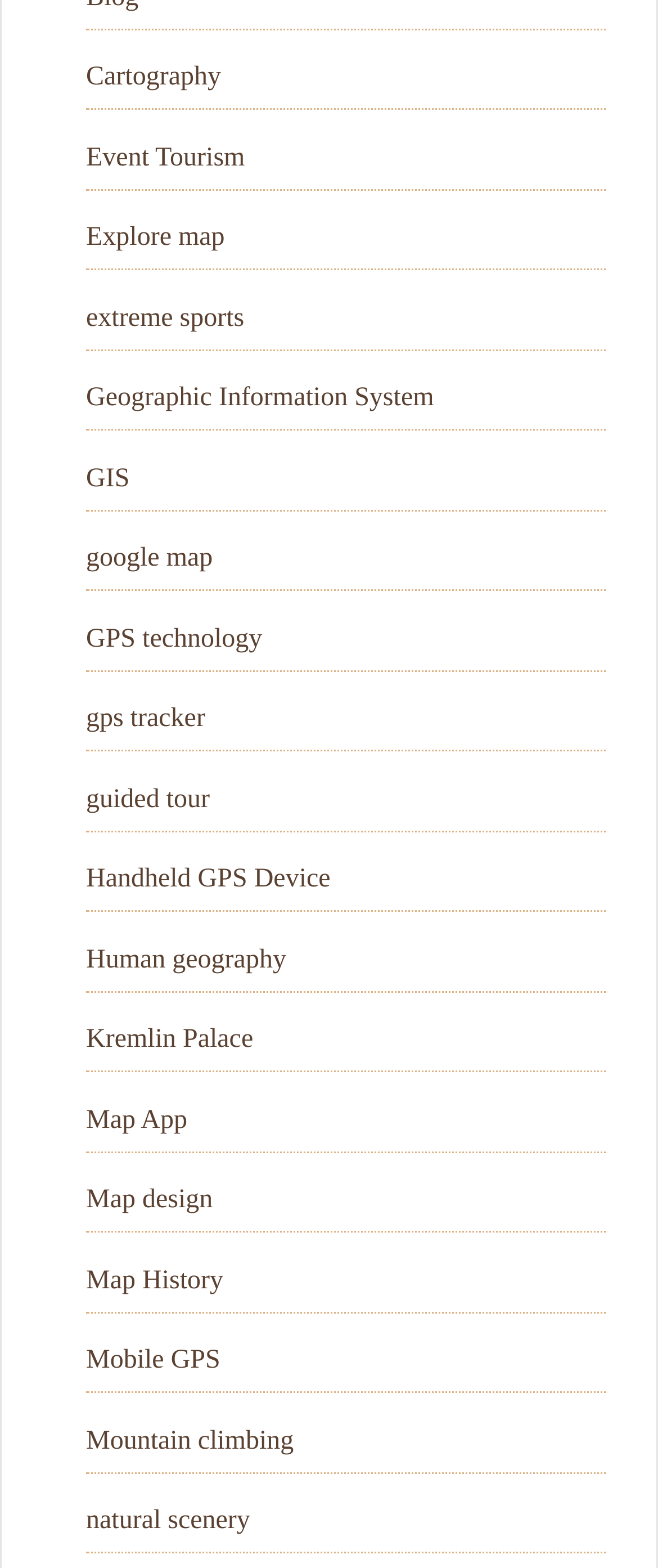What is the first link on the webpage?
Based on the image, answer the question with a single word or brief phrase.

Cartography